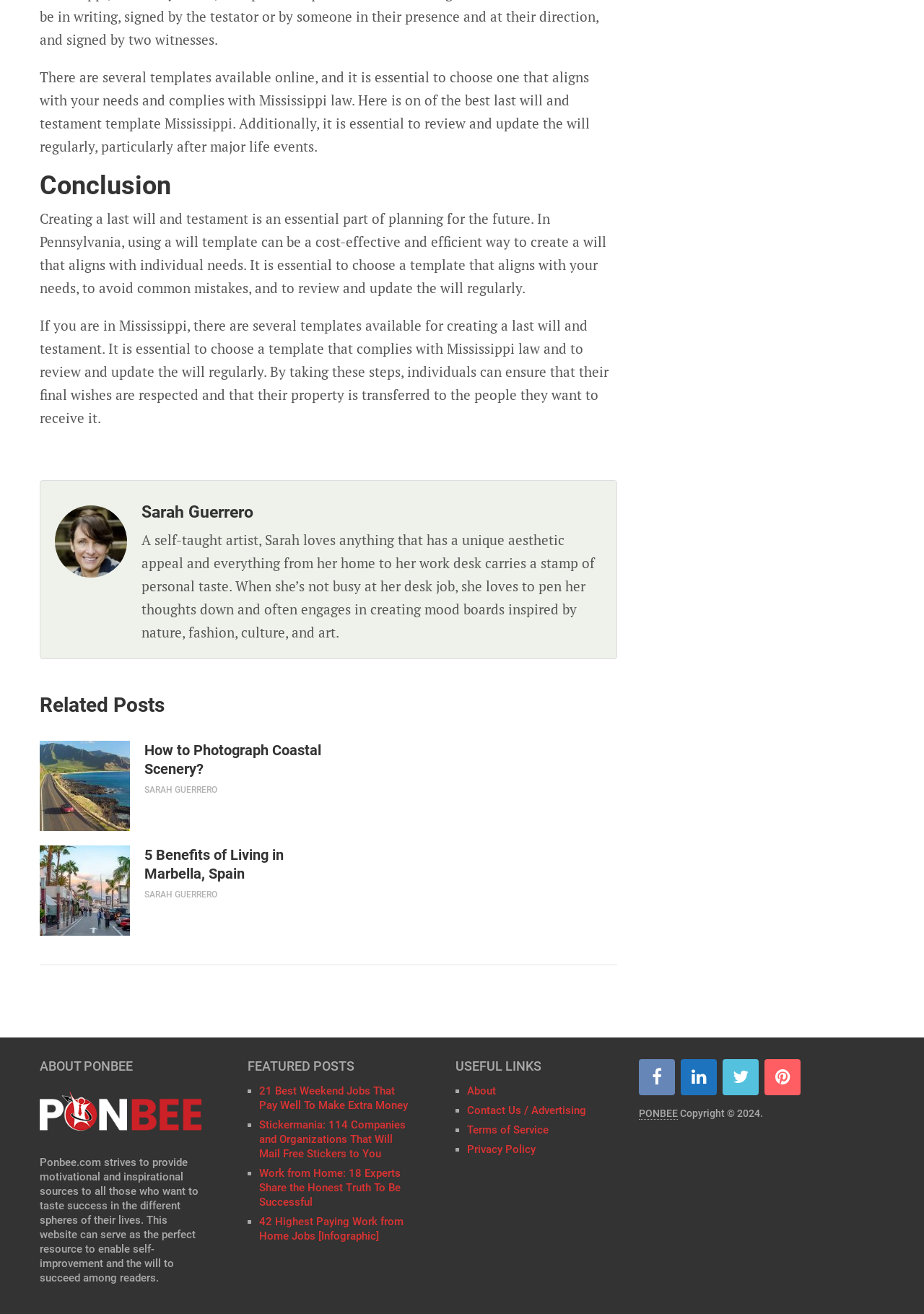What is the topic of the article above the image?
Can you offer a detailed and complete answer to this question?

I determined the answer by looking at the text above the image, which mentions 'last will and testament' and provides information about creating a will in Mississippi and Pennsylvania.